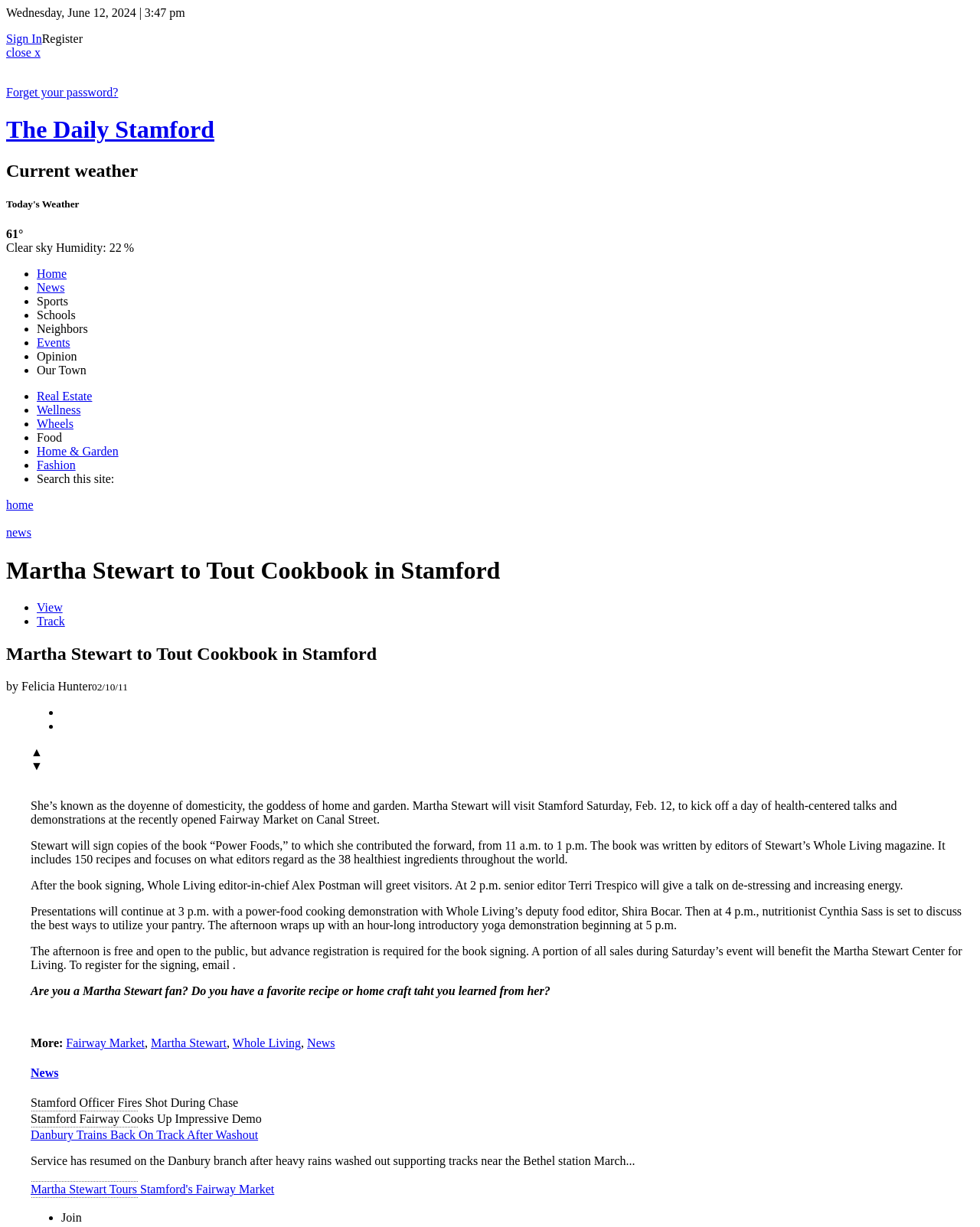Please determine the bounding box coordinates of the clickable area required to carry out the following instruction: "Check the current weather". The coordinates must be four float numbers between 0 and 1, represented as [left, top, right, bottom].

[0.006, 0.131, 0.994, 0.148]